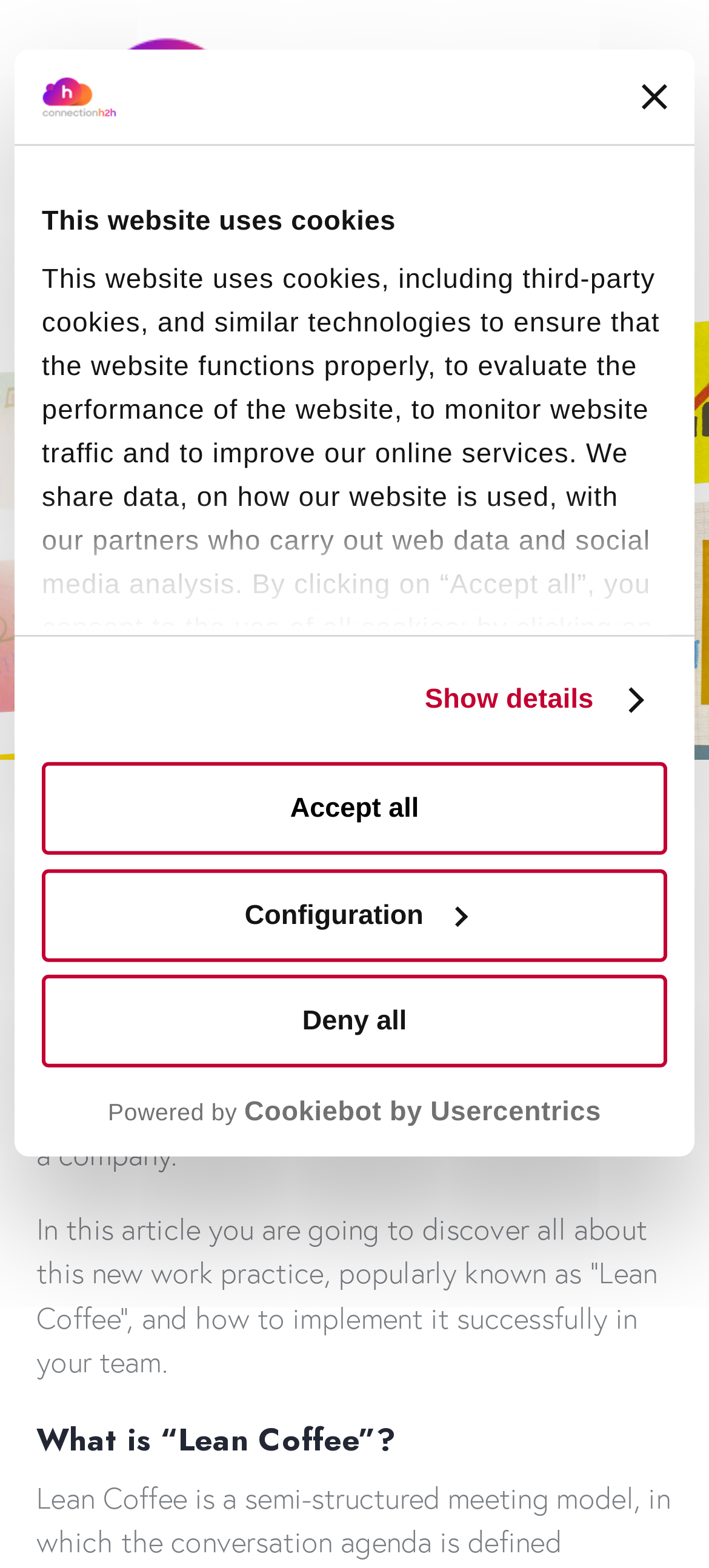Could you locate the bounding box coordinates for the section that should be clicked to accomplish this task: "Read the article by Connection H2H".

[0.051, 0.078, 0.692, 0.103]